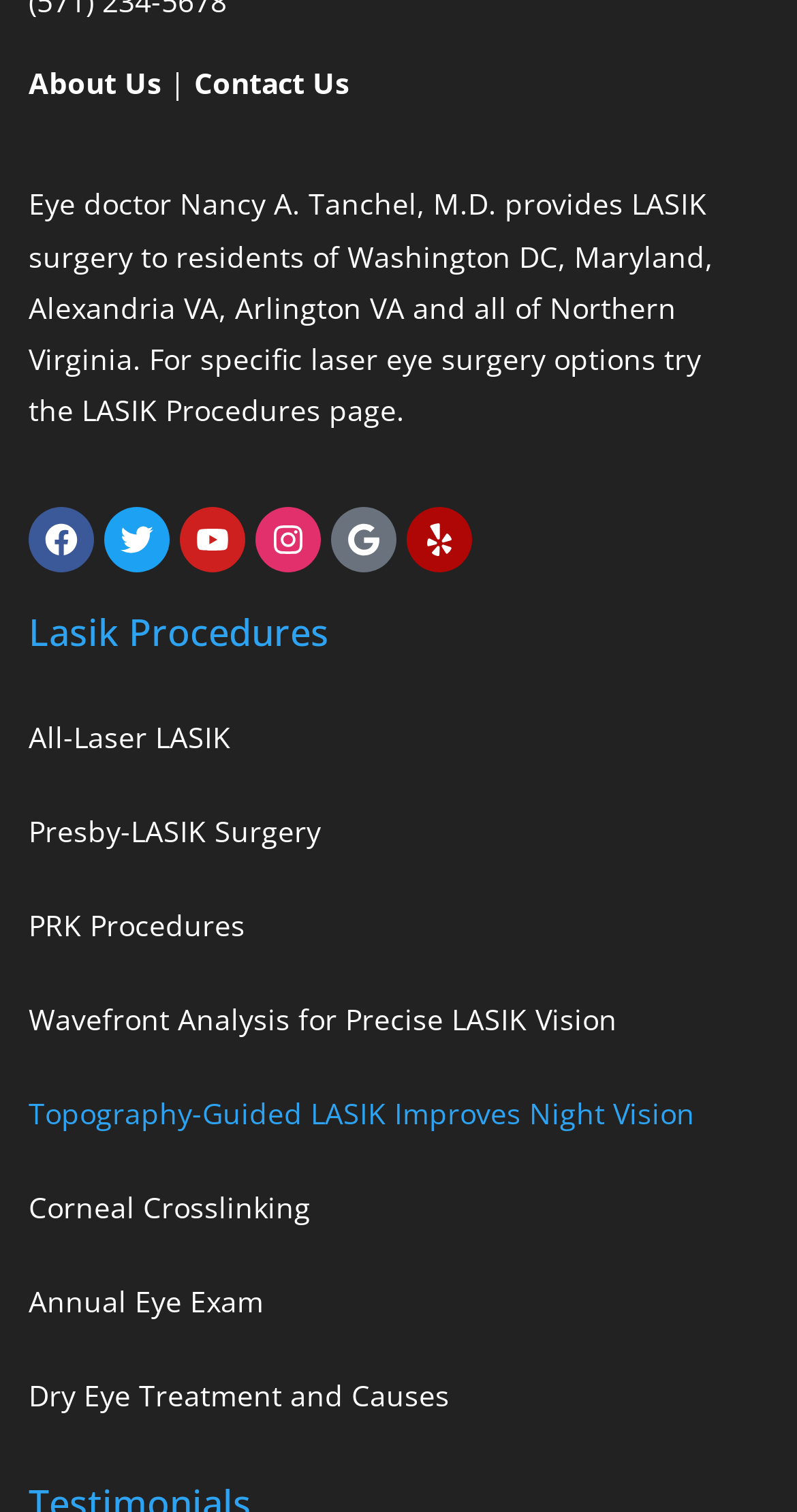Give a one-word or one-phrase response to the question: 
How many links are there in the top navigation bar?

3